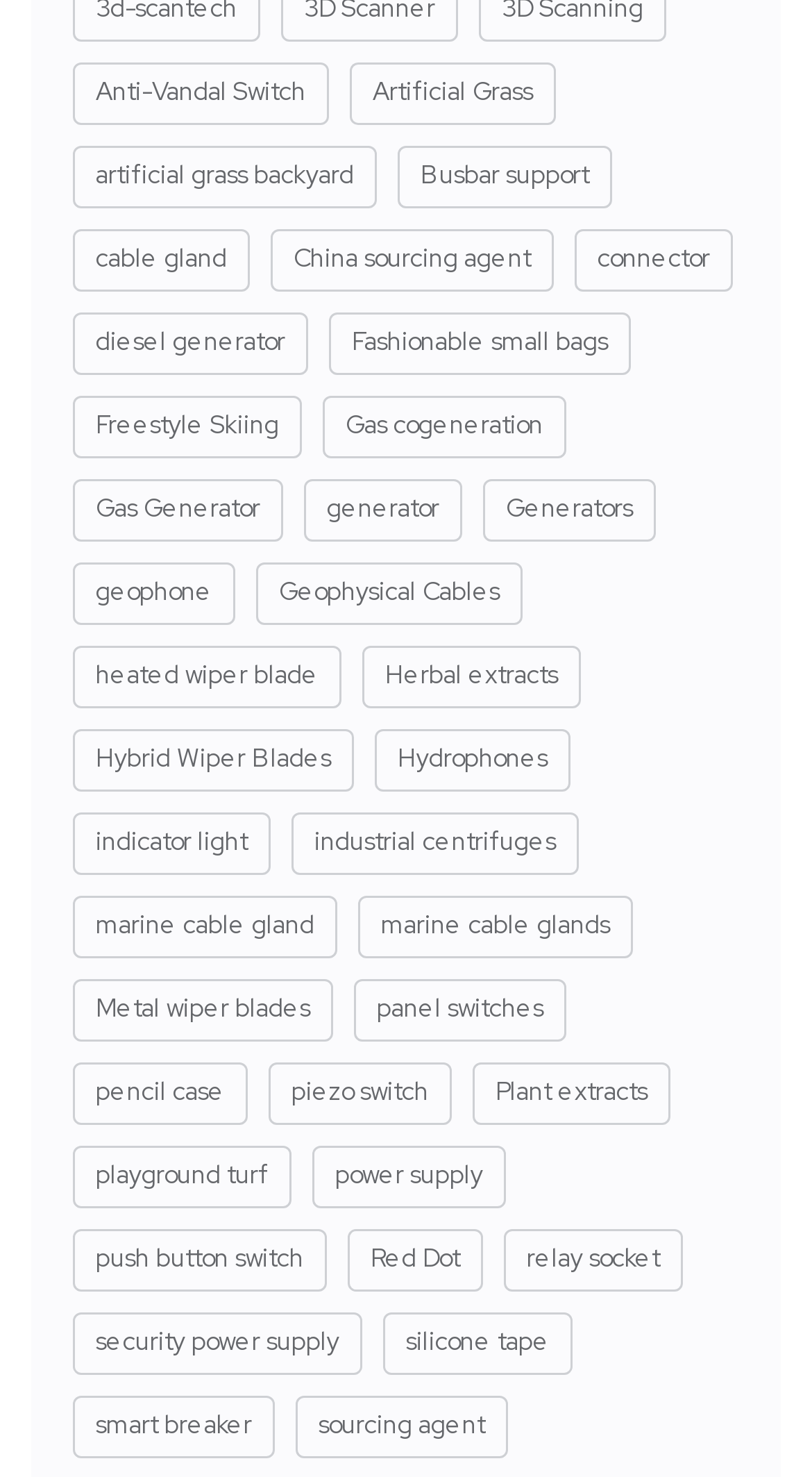Please find the bounding box coordinates for the clickable element needed to perform this instruction: "View Artificial Grass products".

[0.431, 0.043, 0.685, 0.085]